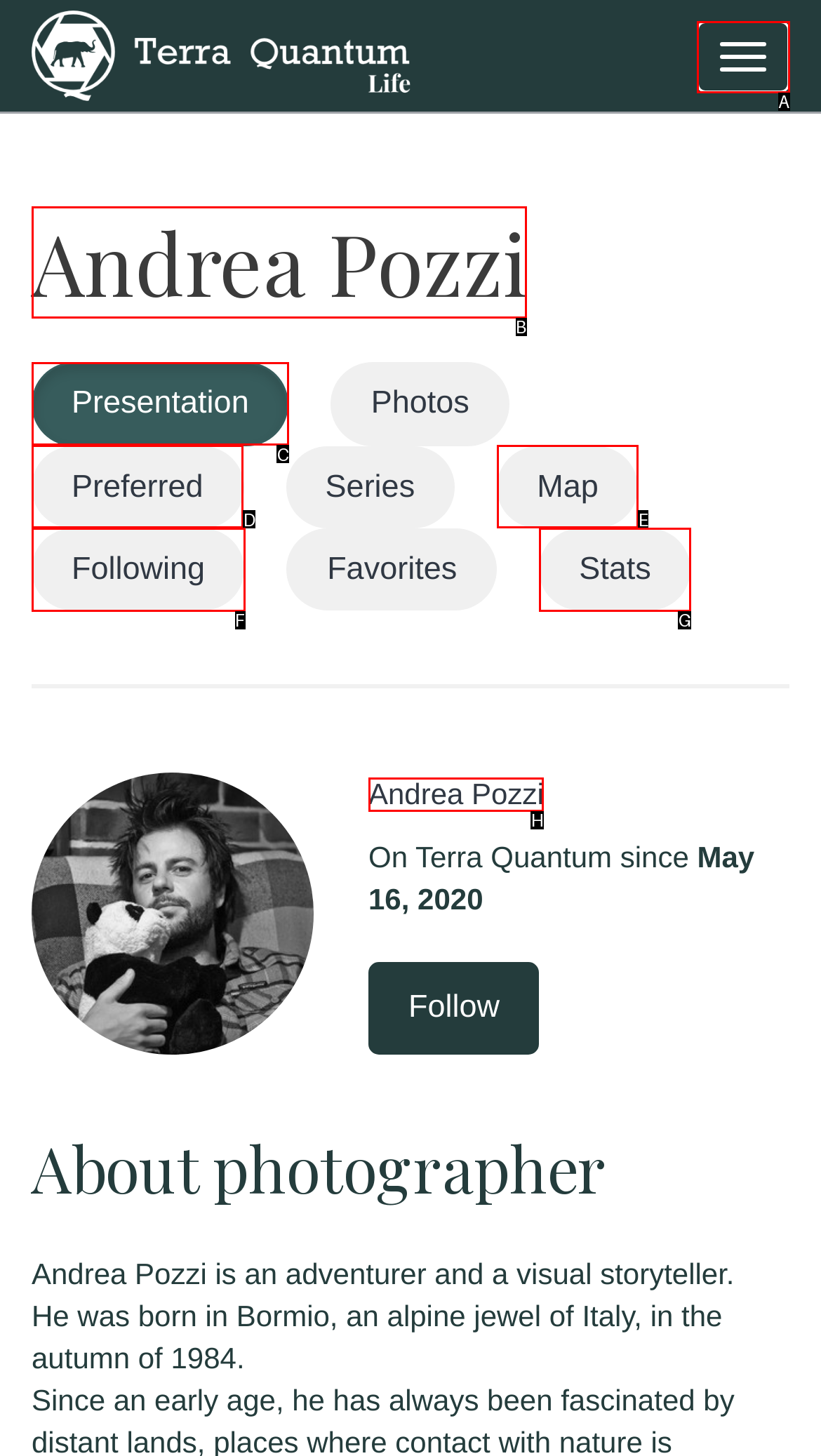Examine the description: Andrea Pozzi and indicate the best matching option by providing its letter directly from the choices.

B